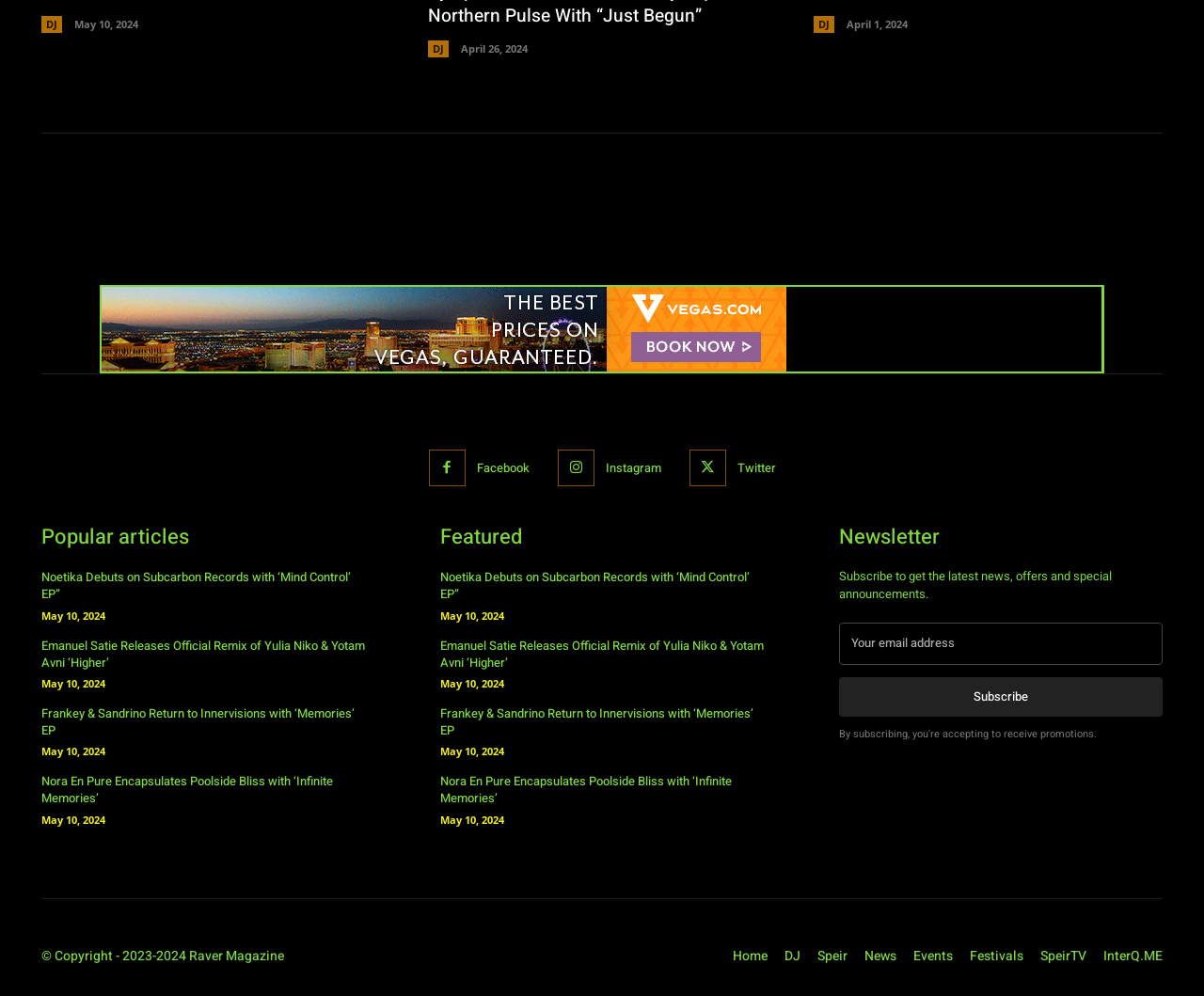Provide a single word or phrase answer to the question: 
How many social media links are at the bottom of the page?

3